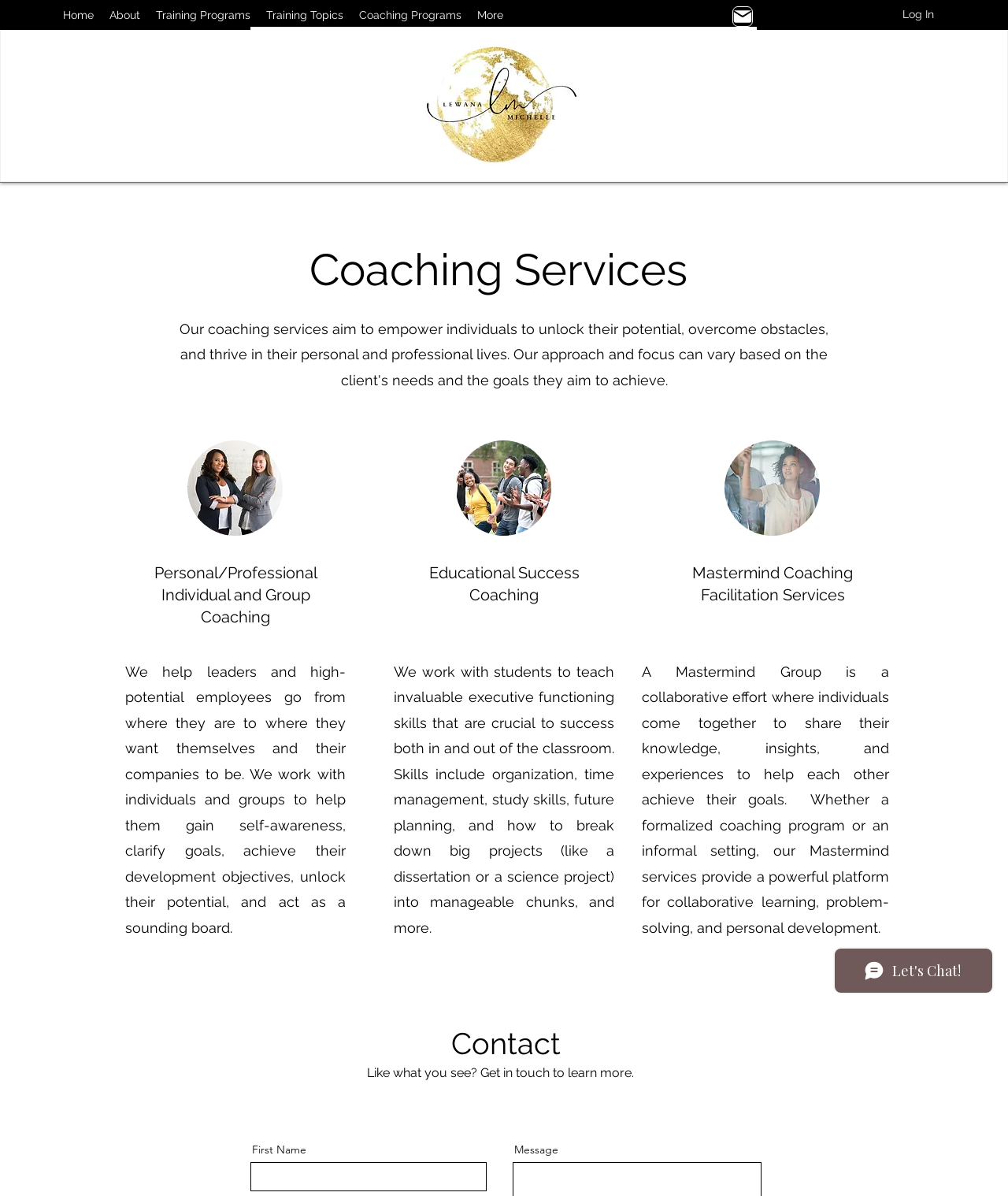What is the image description of the second image on the webpage?
Using the visual information, respond with a single word or phrase.

Image by Christina @ wocintechchat.com